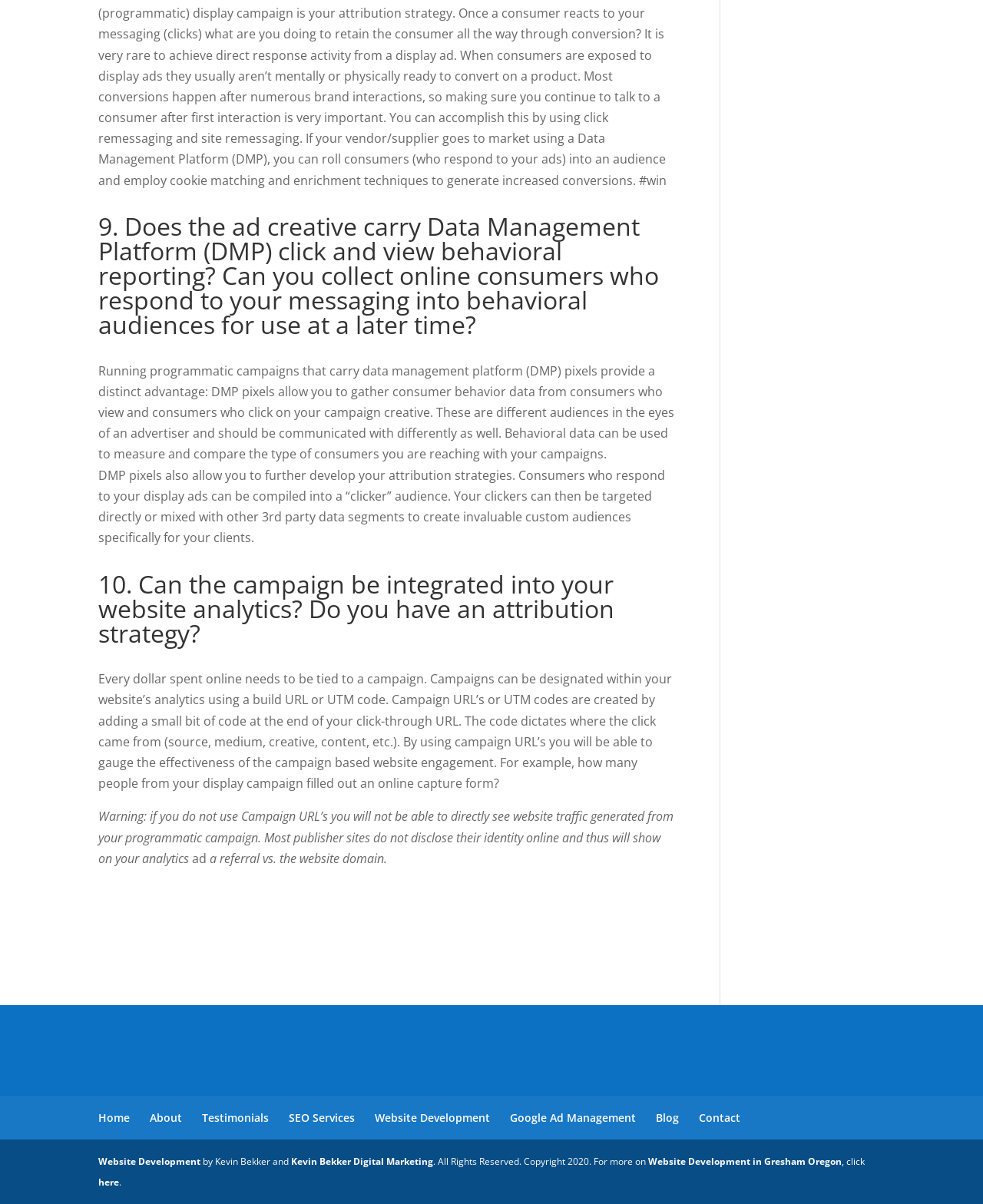Locate the bounding box coordinates of the element's region that should be clicked to carry out the following instruction: "Click on 'here'". The coordinates need to be four float numbers between 0 and 1, i.e., [left, top, right, bottom].

[0.1, 0.977, 0.121, 0.987]